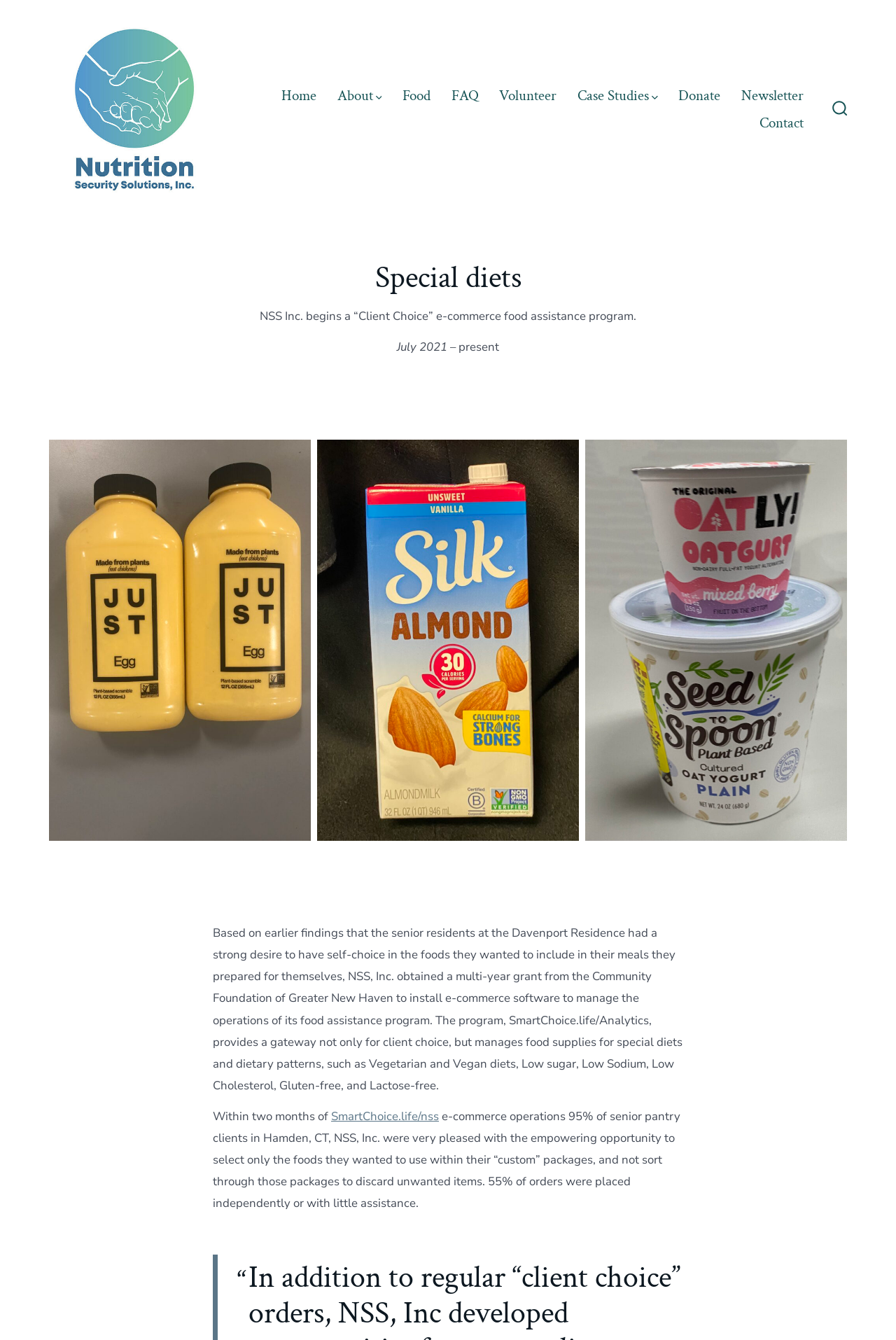Find the bounding box coordinates of the UI element according to this description: "Case Studies".

[0.644, 0.062, 0.734, 0.082]